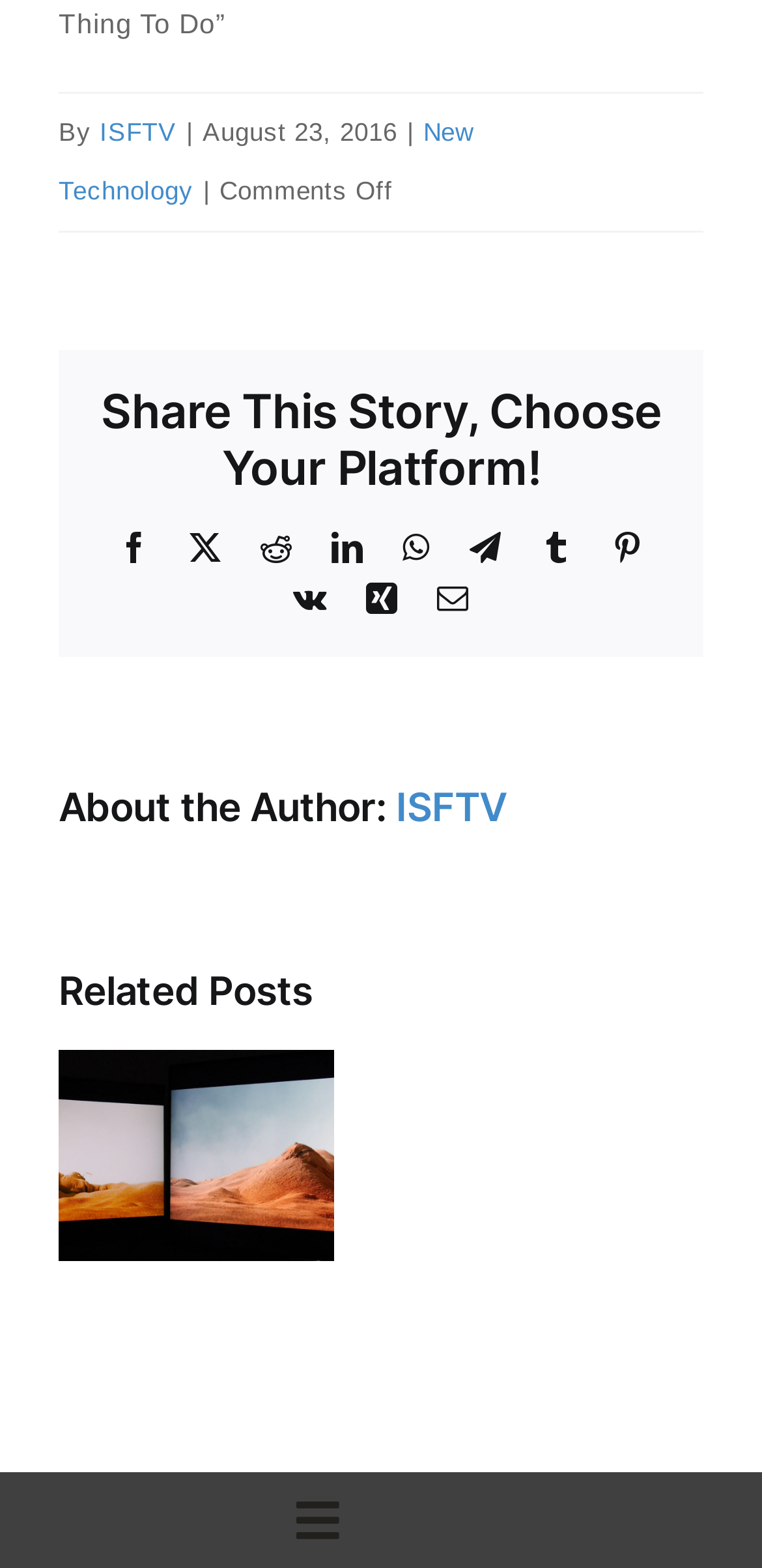What is the name of the author?
Refer to the image and offer an in-depth and detailed answer to the question.

I found the name of the author by looking at the link element with the content 'ISFTV' which is located in the 'About the Author' section.